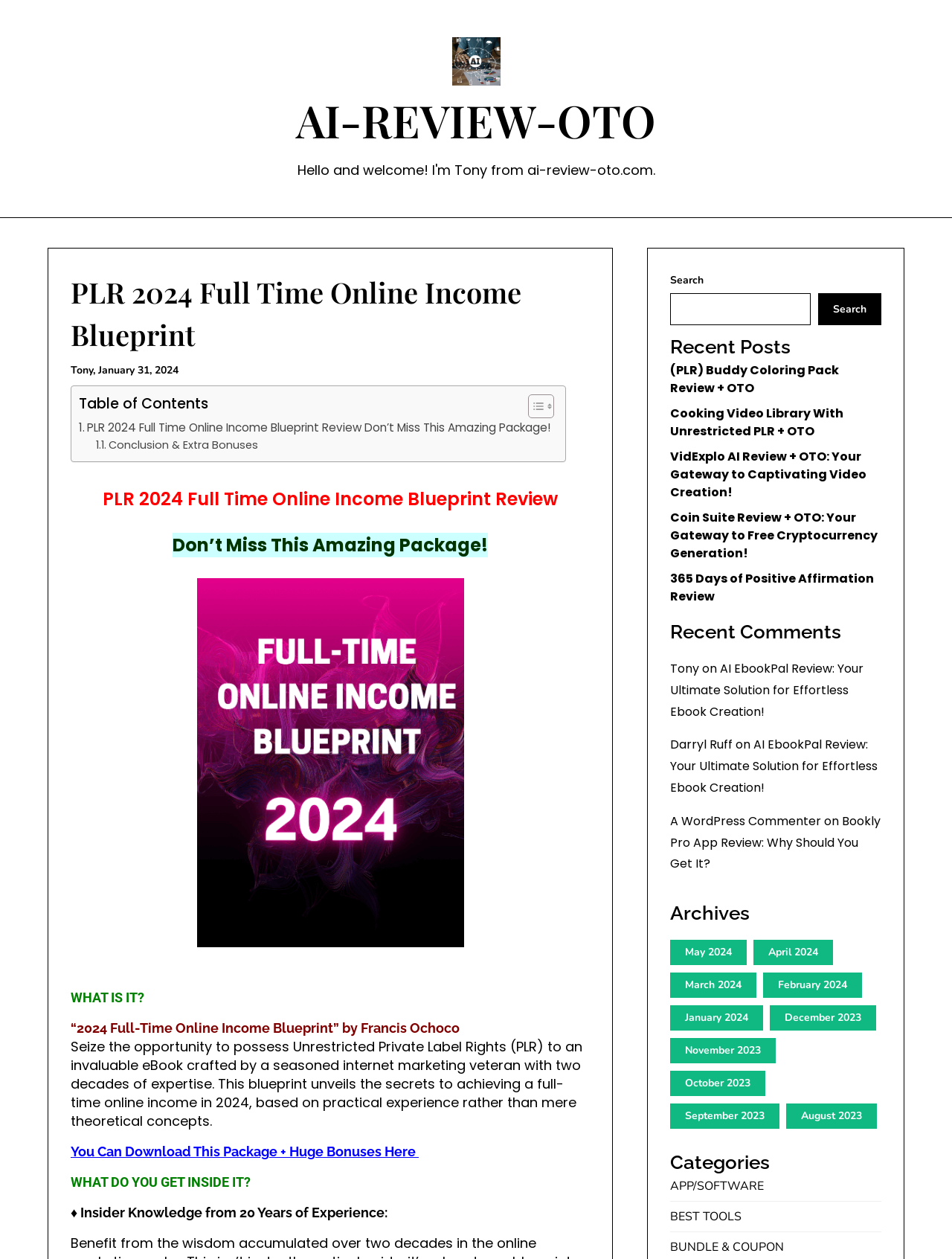Elaborate on the information and visuals displayed on the webpage.

This webpage is a review of the "PLR 2024 Full Time Online Income Blueprint" eBook. At the top, there is a logo with an "Ai-Symbol" image and a link to "AI-REVIEW-OTO". Below this, there is a header section with the title "PLR 2024 Full Time Online Income Blueprint" and a subtitle "Tony, January 31, 2024". 

To the right of the header section, there is a table of contents with a toggle button. Below the header section, there is a review section with a heading "PLR 2024 Full Time Online Income Blueprint Review Don’t Miss This Amazing Package!". This section contains an image of the eBook and a detailed description of what it offers.

The review section is divided into several subheadings, including "WHAT IS IT?", "WHAT DO YOU GET INSIDE IT?", and "Insider Knowledge from 20 Years of Experience:". Each subheading is followed by a brief description of the eBook's contents.

On the right side of the page, there is a search bar and a section with links to recent posts, including "(PLR) Buddy Coloring Pack Review + OTO", "Cooking Video Library With Unrestricted PLR + OTO", and others. Below this, there is a section with links to recent comments, and an archives section with links to posts from different months.

At the bottom of the page, there is a footer section with links to categories, including "APP/SOFTWARE", "BEST TOOLS", and "BUNDLE & COUPON".